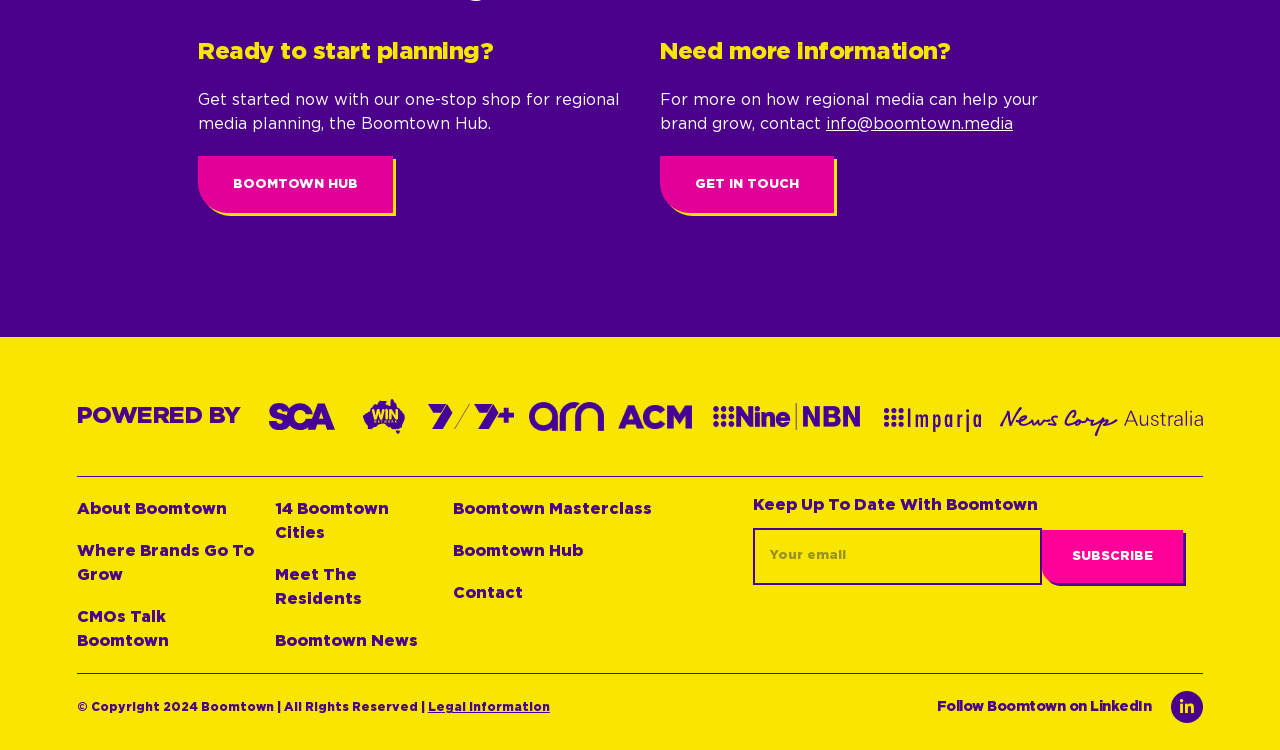Determine the bounding box coordinates of the clickable element to achieve the following action: 'Call the phone number'. Provide the coordinates as four float values between 0 and 1, formatted as [left, top, right, bottom].

None